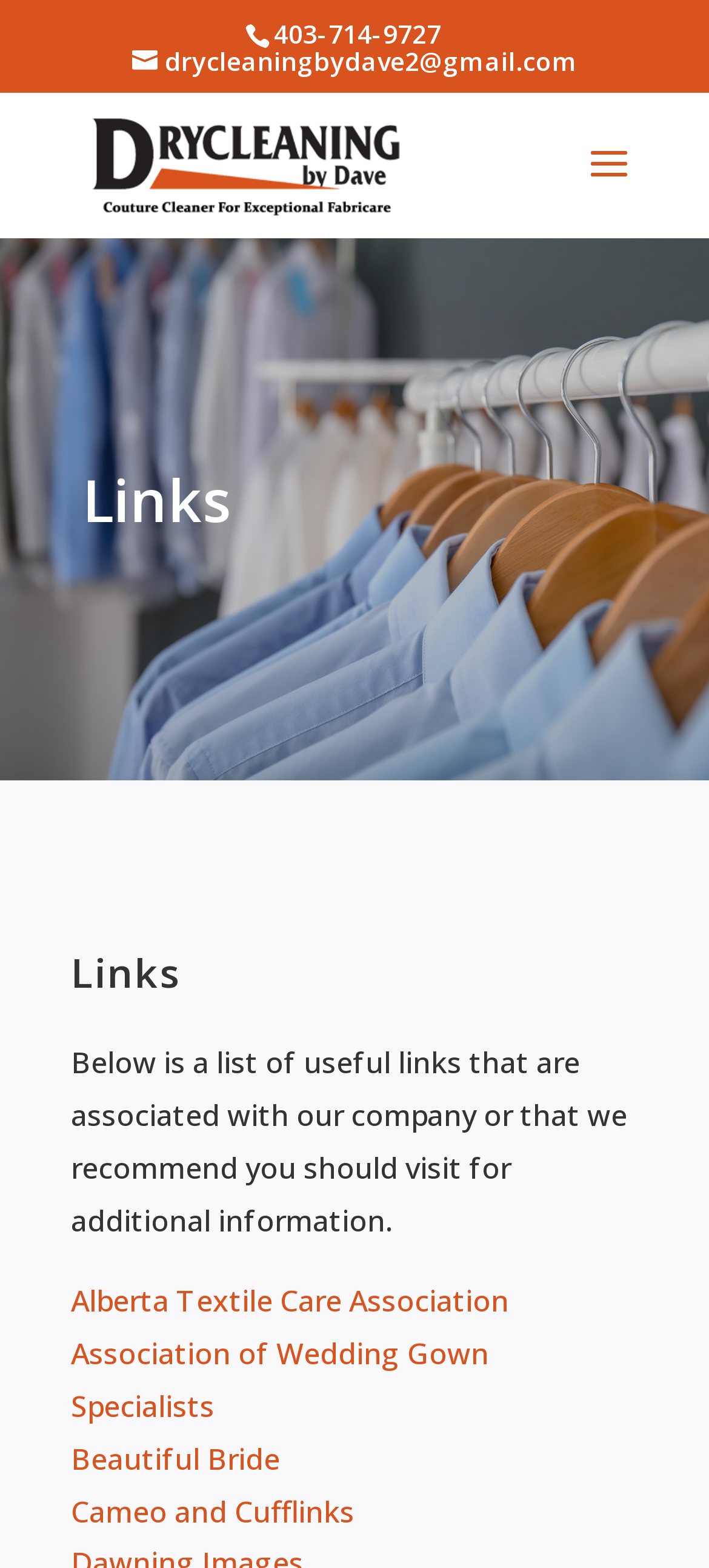What is the phone number of Drycleaning by Dave?
Deliver a detailed and extensive answer to the question.

I found the phone number by looking at the static text element with the bounding box coordinates [0.386, 0.01, 0.622, 0.032] which contains the phone number '403-714-9727'.